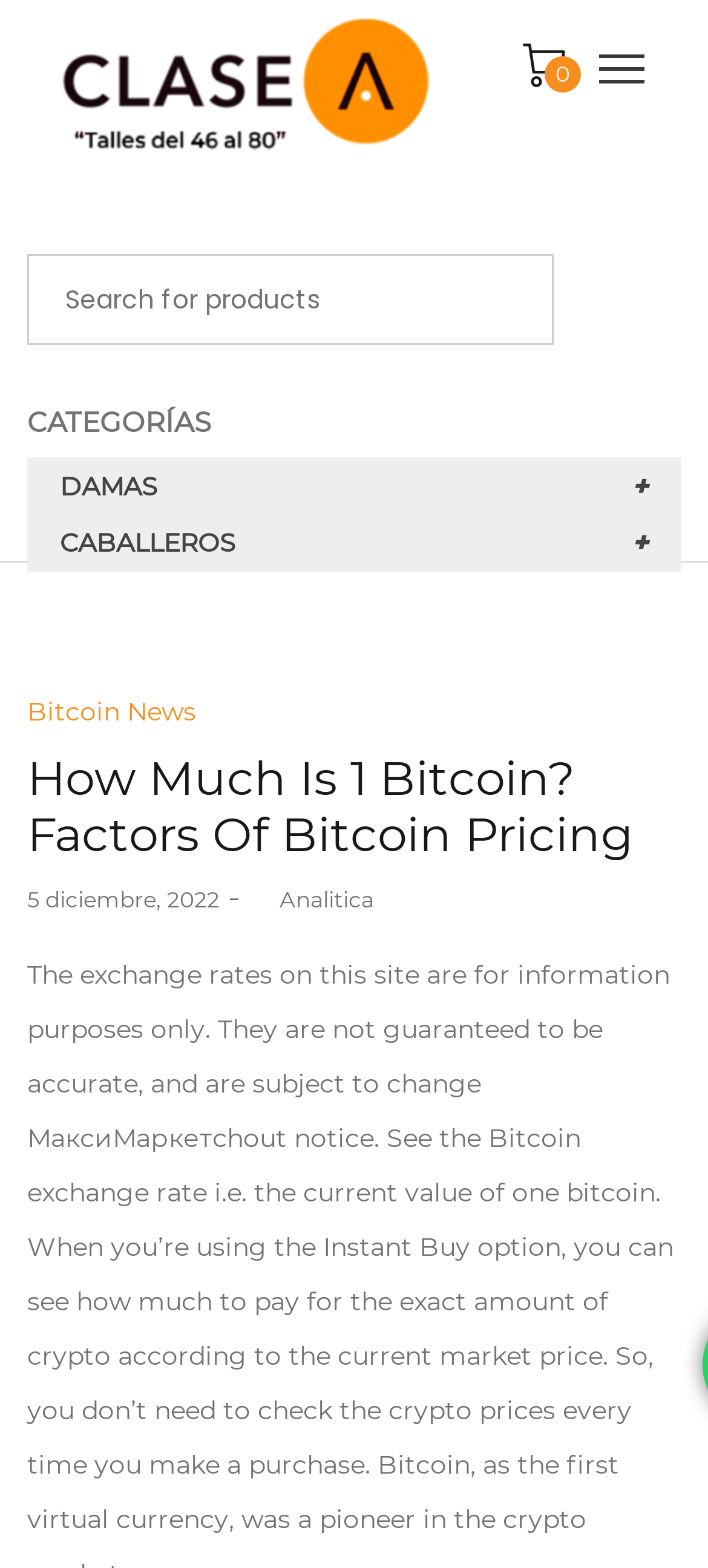Answer the following query with a single word or phrase:
Who is the author of the article?

Analitica